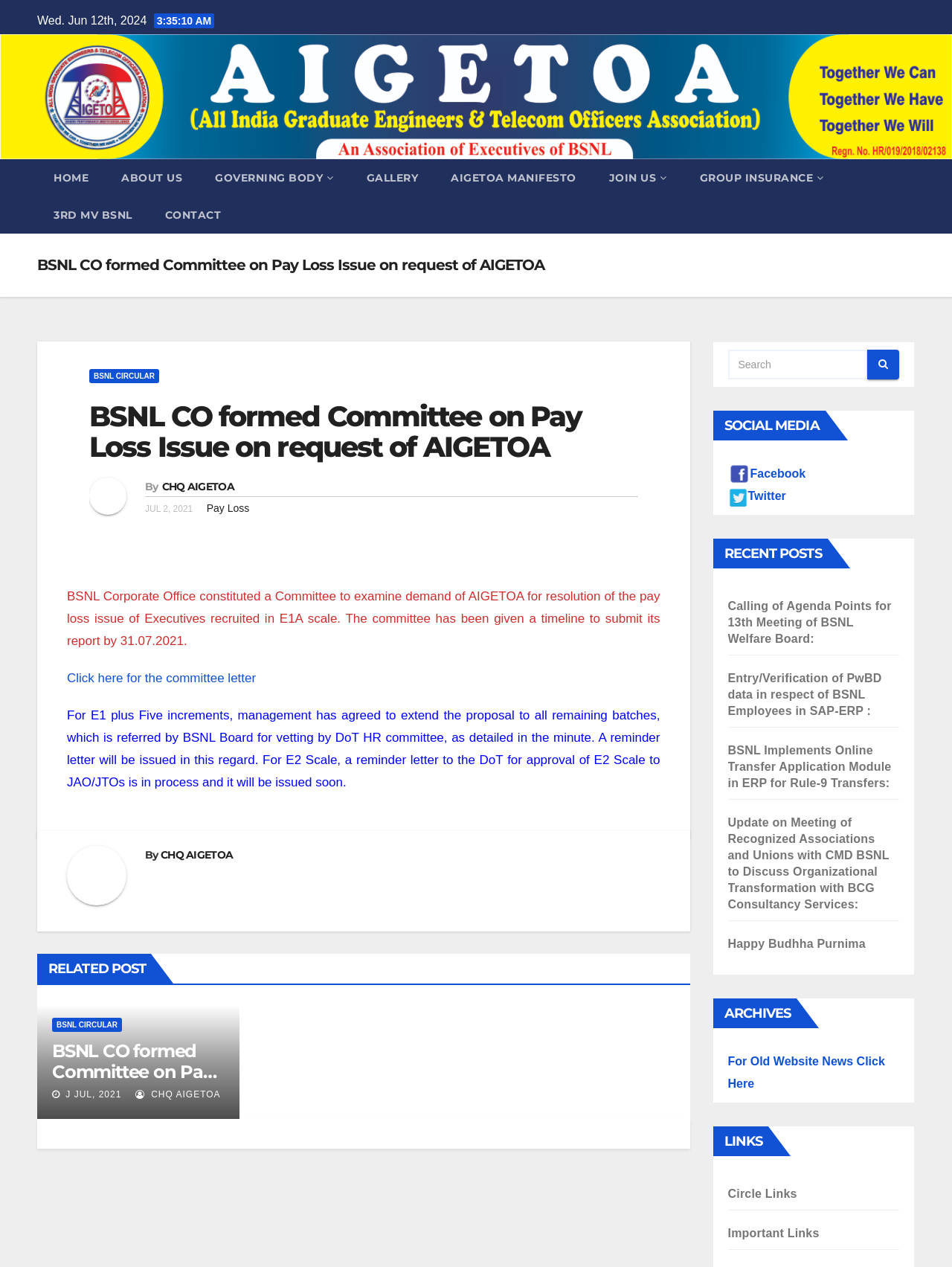Based on the image, please elaborate on the answer to the following question:
What is the date mentioned at the top of the webpage?

The date is mentioned at the top of the webpage, which is a common practice to display the current date on a website. It is located above the navigation menu and is displayed in a format that is easy to read.